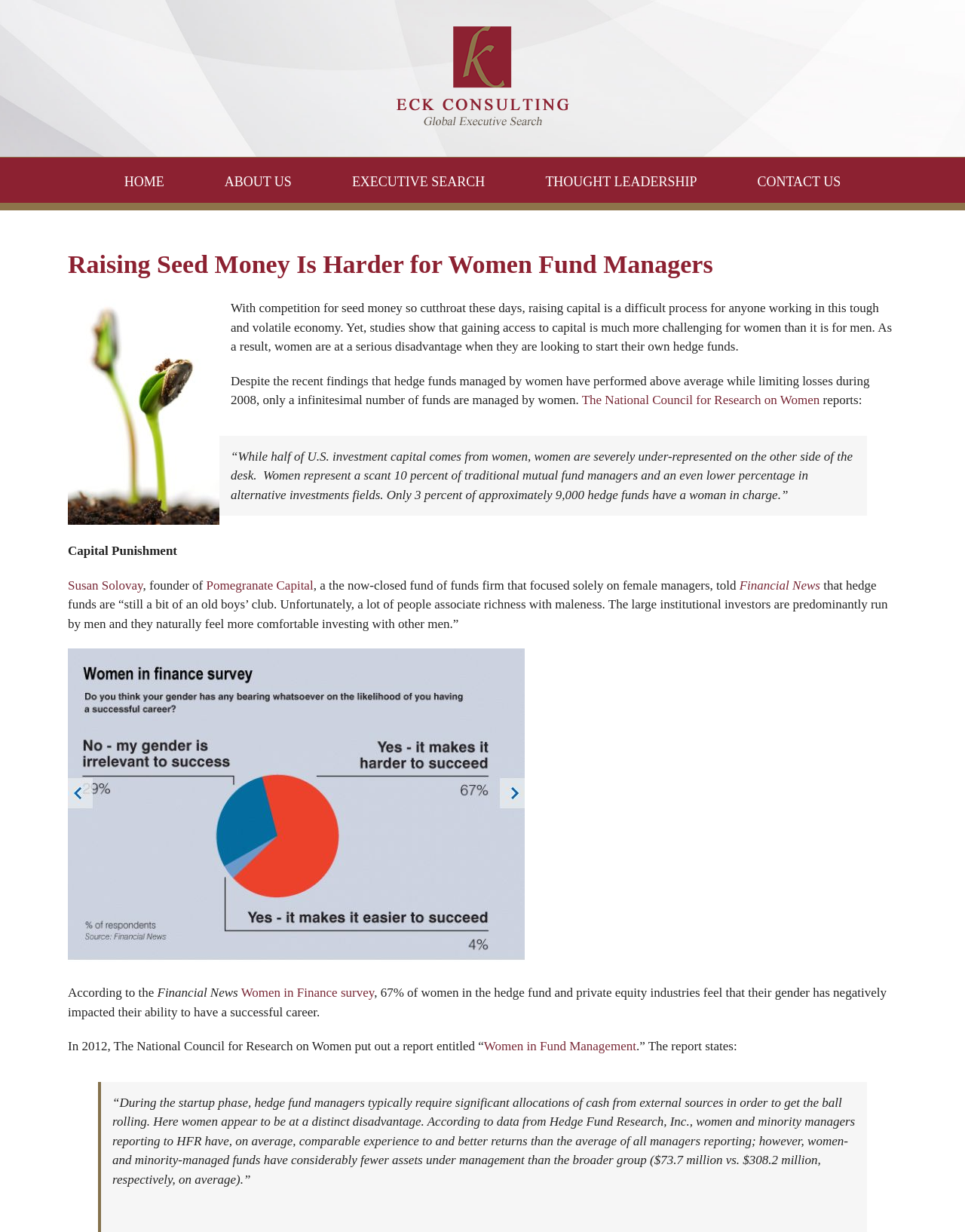Identify the bounding box coordinates for the element that needs to be clicked to fulfill this instruction: "Search for something". Provide the coordinates in the format of four float numbers between 0 and 1: [left, top, right, bottom].

[0.07, 0.12, 0.91, 0.137]